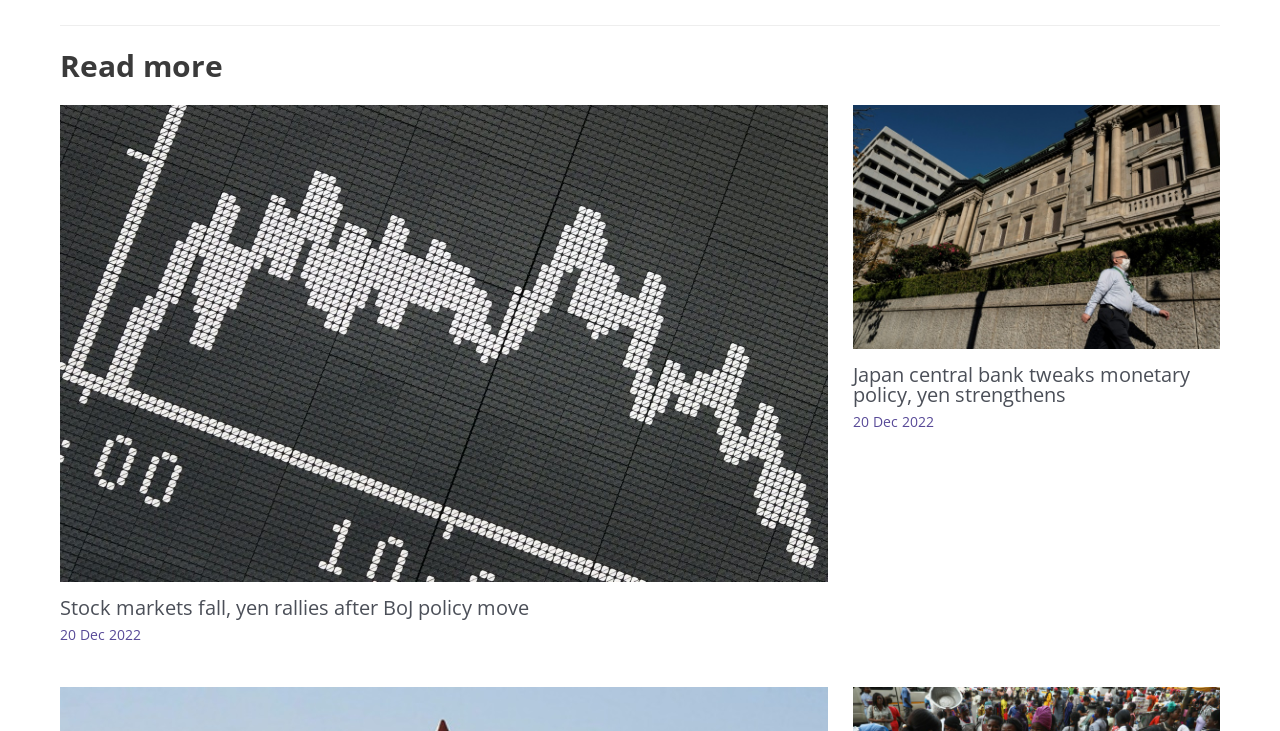What is the date of the first news article?
Using the image, provide a concise answer in one word or a short phrase.

20 Dec 2022